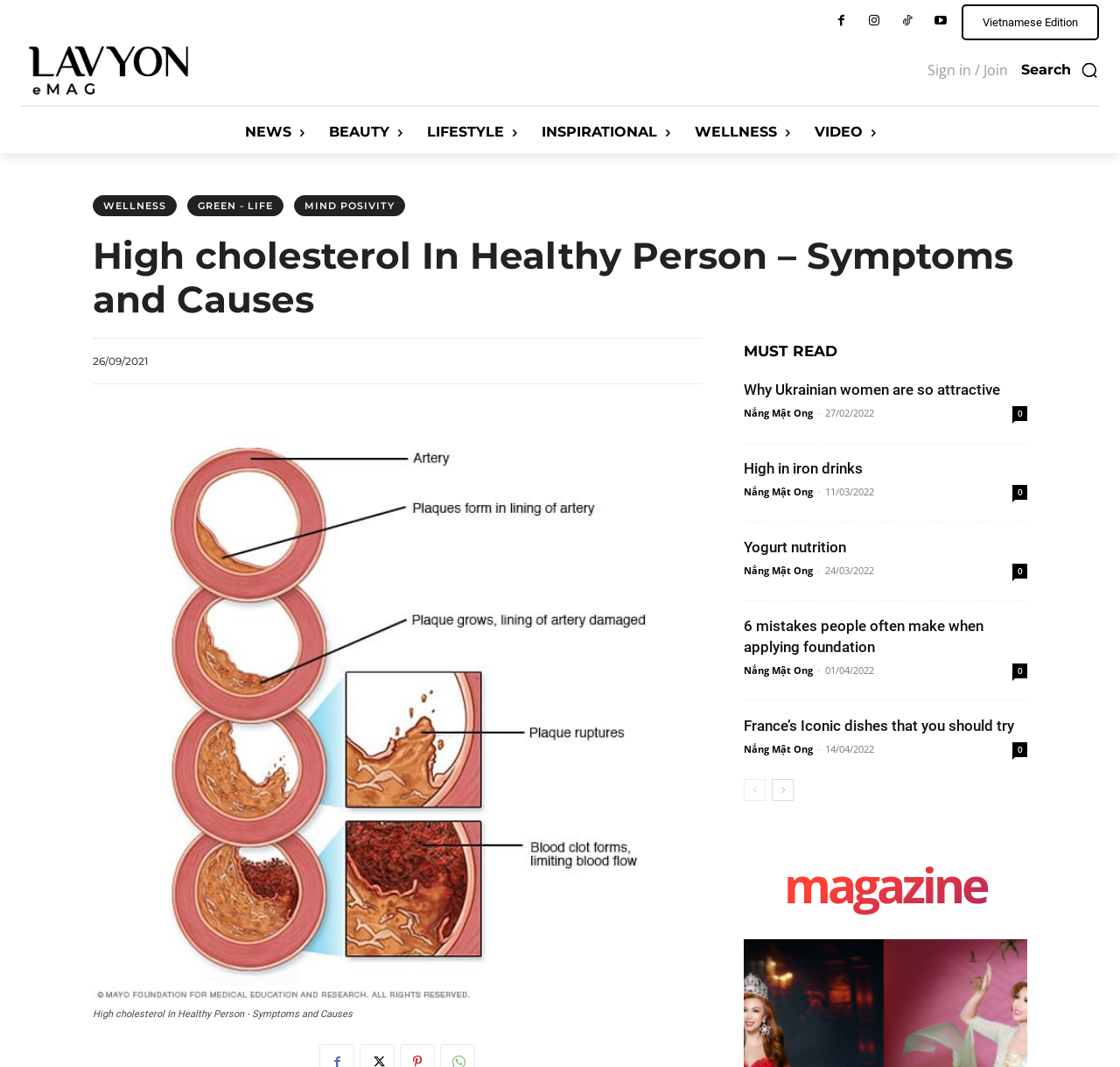Please give a concise answer to this question using a single word or phrase: 
What is the logo of the website?

Logo